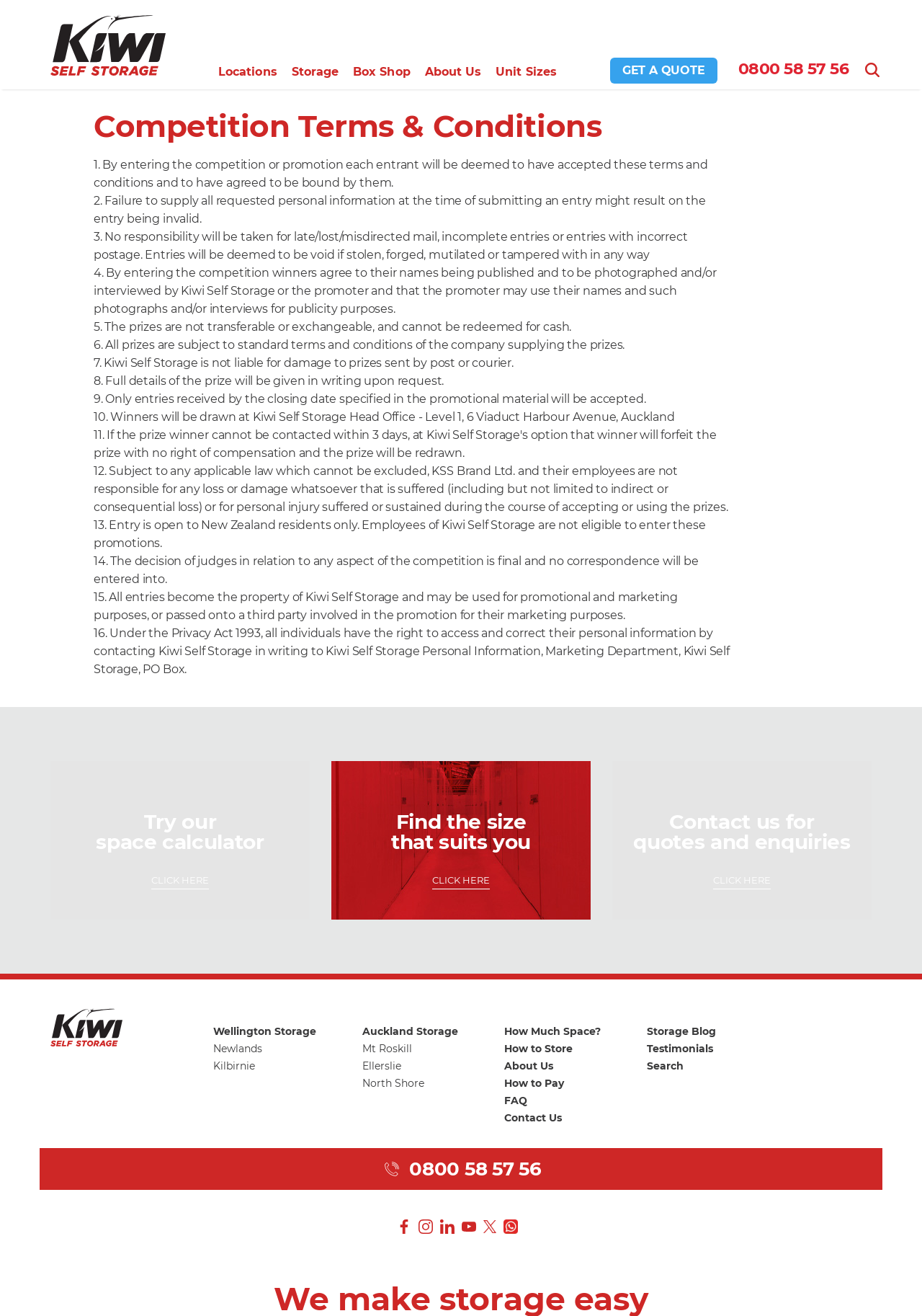How many social media platforms are linked on the webpage?
By examining the image, provide a one-word or phrase answer.

5